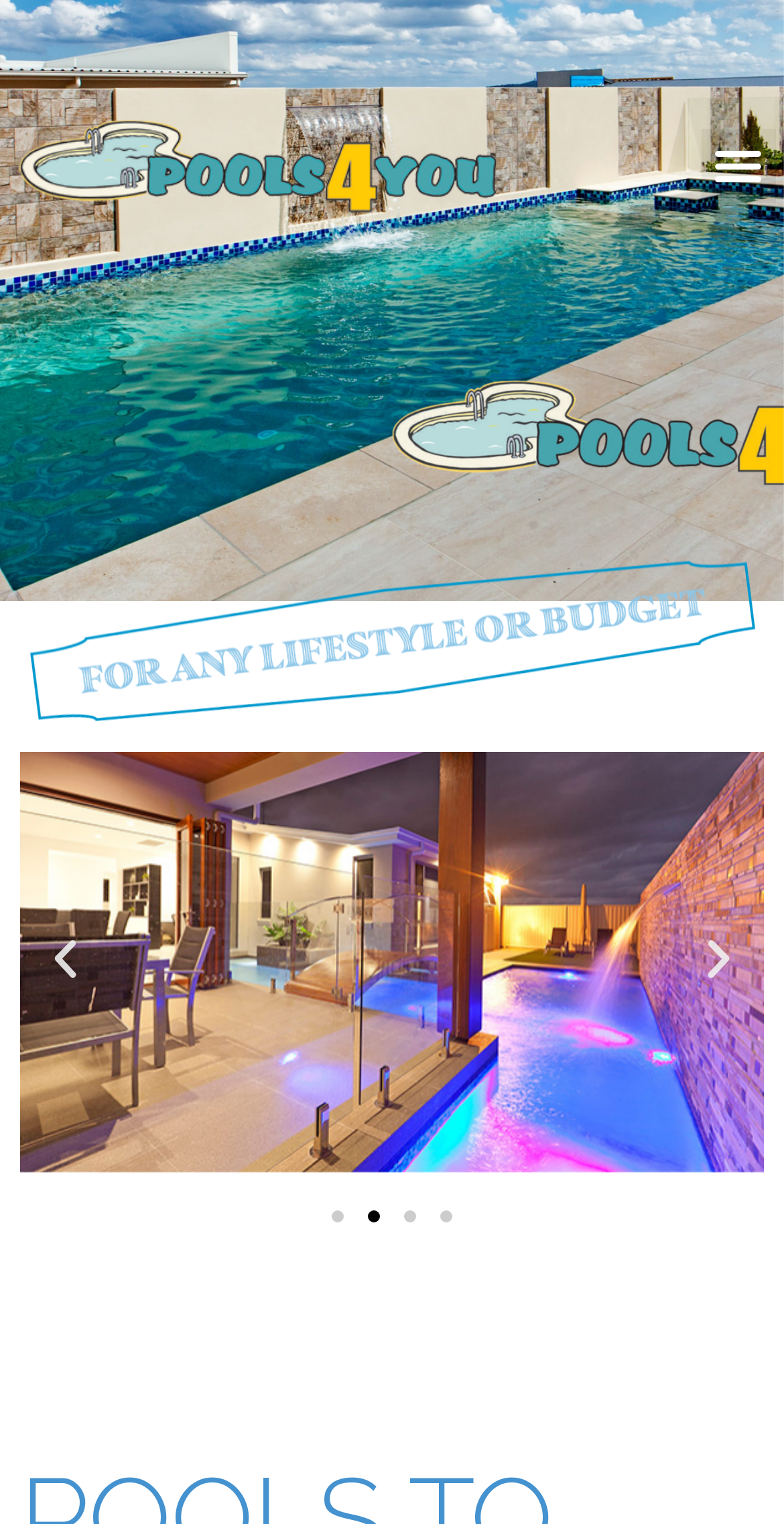Create a full and detailed caption for the entire webpage.

The webpage is titled "Pools 4 You" and features a prominent image that spans the entire width of the page, taking up the top 39.4% of the screen. 

At the top left corner, there is a link, and at the top right corner, there is a "Menu Toggle" button. 

Below the image, there is a horizontal carousel that occupies most of the page, with a "Previous slide" button on the left and a "Next slide" button on the right. The carousel has four slides, and the current slide is indicated by a group of four buttons labeled "Go to slide 1", "Go to slide 2", "Go to slide 3", and "Go to slide 4" at the bottom of the carousel. 

The current slide contains a banner image labeled "banner5".